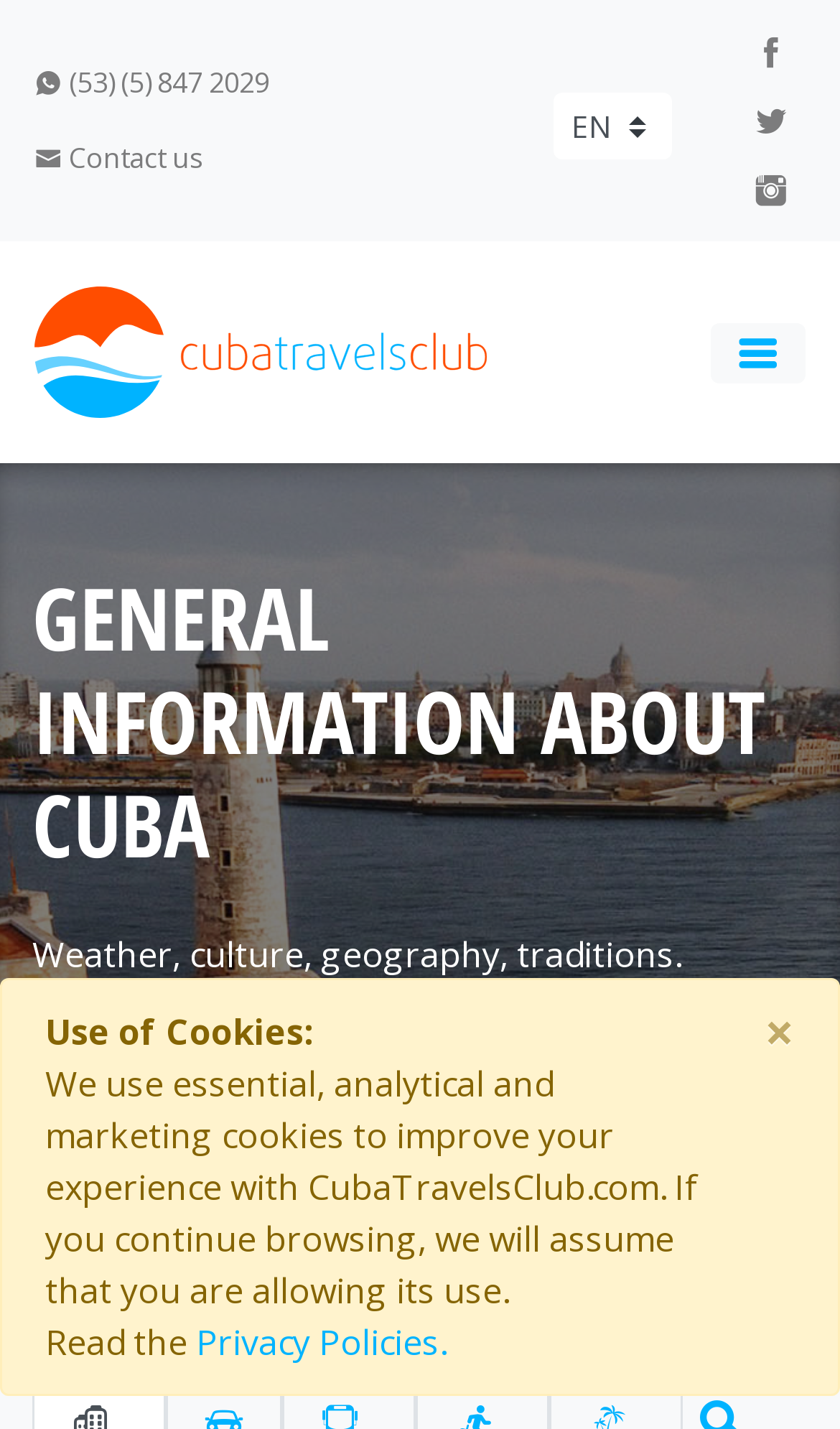Please determine the bounding box coordinates of the element to click on in order to accomplish the following task: "Go to the 'Home' page". Ensure the coordinates are four float numbers ranging from 0 to 1, i.e., [left, top, right, bottom].

[0.038, 0.885, 0.131, 0.914]